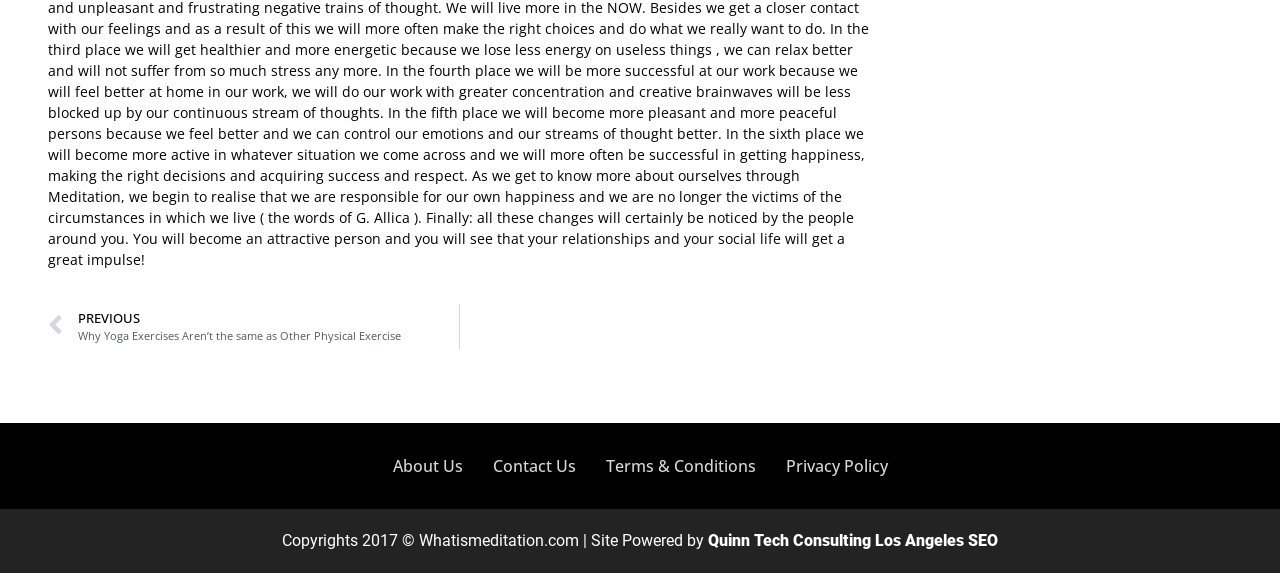Based on the element description, predict the bounding box coordinates (top-left x, top-left y, bottom-right x, bottom-right y) for the UI element in the screenshot: Terms & Conditions

[0.461, 0.774, 0.602, 0.854]